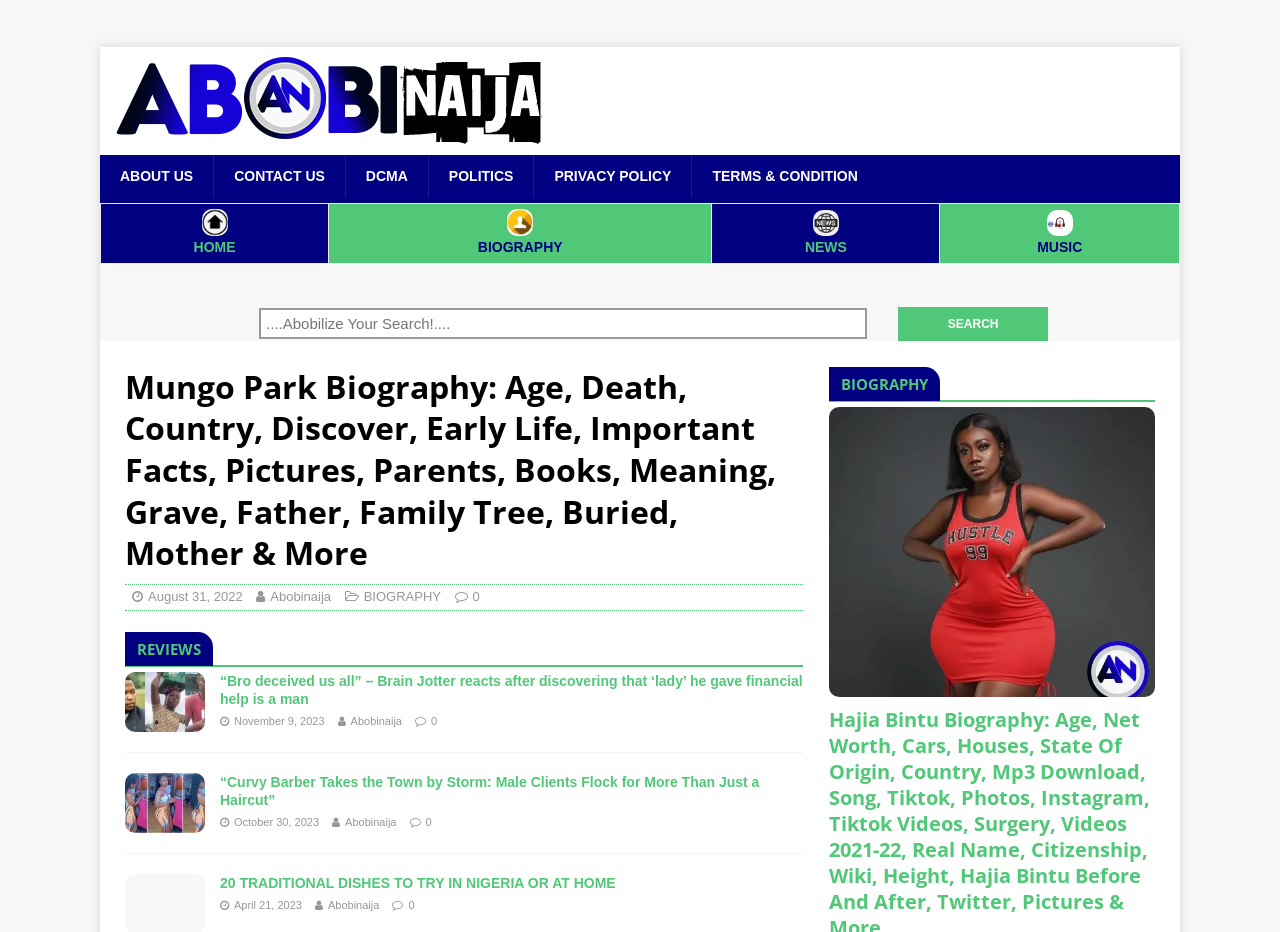Provide a thorough description of this webpage.

This webpage is about Mungo Park's biography, with a focus on his life, death, country, discoveries, early life, important facts, pictures, parents, books, meaning, grave, father, family tree, and more. 

At the top of the page, there is a navigation menu with links to "ABOUT US", "CONTACT US", "DCMA", "POLITICS", "PRIVACY POLICY", and "TERMS & CONDITION". Below this menu, there is a table with four columns, each containing a link to a different section: "HOME", "BIOGRAPHY", "NEWS", and "MUSIC". 

In the main content area, there is a search bar with a "Search" button. Above the search bar, there is a heading with the title "Mungo Park Biography: Age, Death, Country, Discover, Early Life, Important Facts, Pictures, Parents, Books, Meaning, Grave, Father, Family Tree, Buried, Mother & More". 

Below the search bar, there are several sections. The first section is titled "REVIEWS" and contains a link to a review article. The next section contains a series of news articles, each with a title, date, and author. The articles are arranged in a vertical list, with the most recent article at the top. Each article has a link to read more. 

The page also contains several images, but they are not explicitly described. There are also several links to other articles and websites throughout the page.